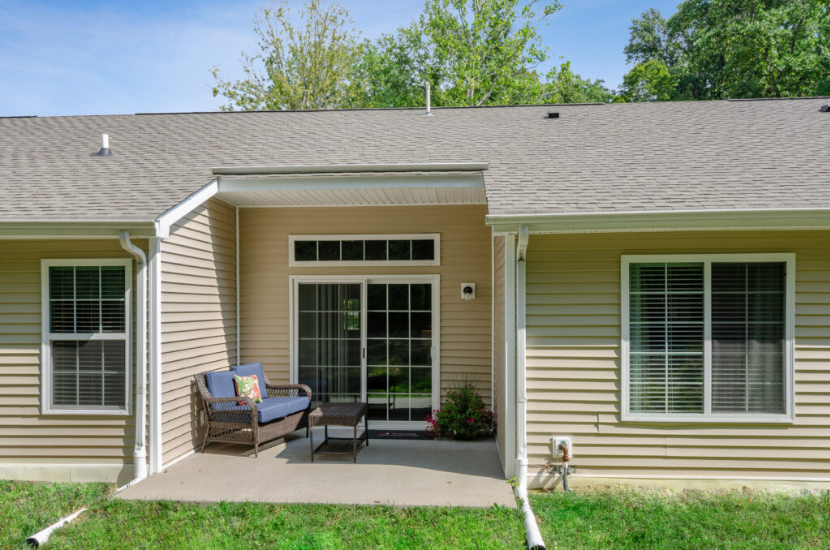What is along the patio edges?
From the screenshot, supply a one-word or short-phrase answer.

Lush greenery and flowering plants